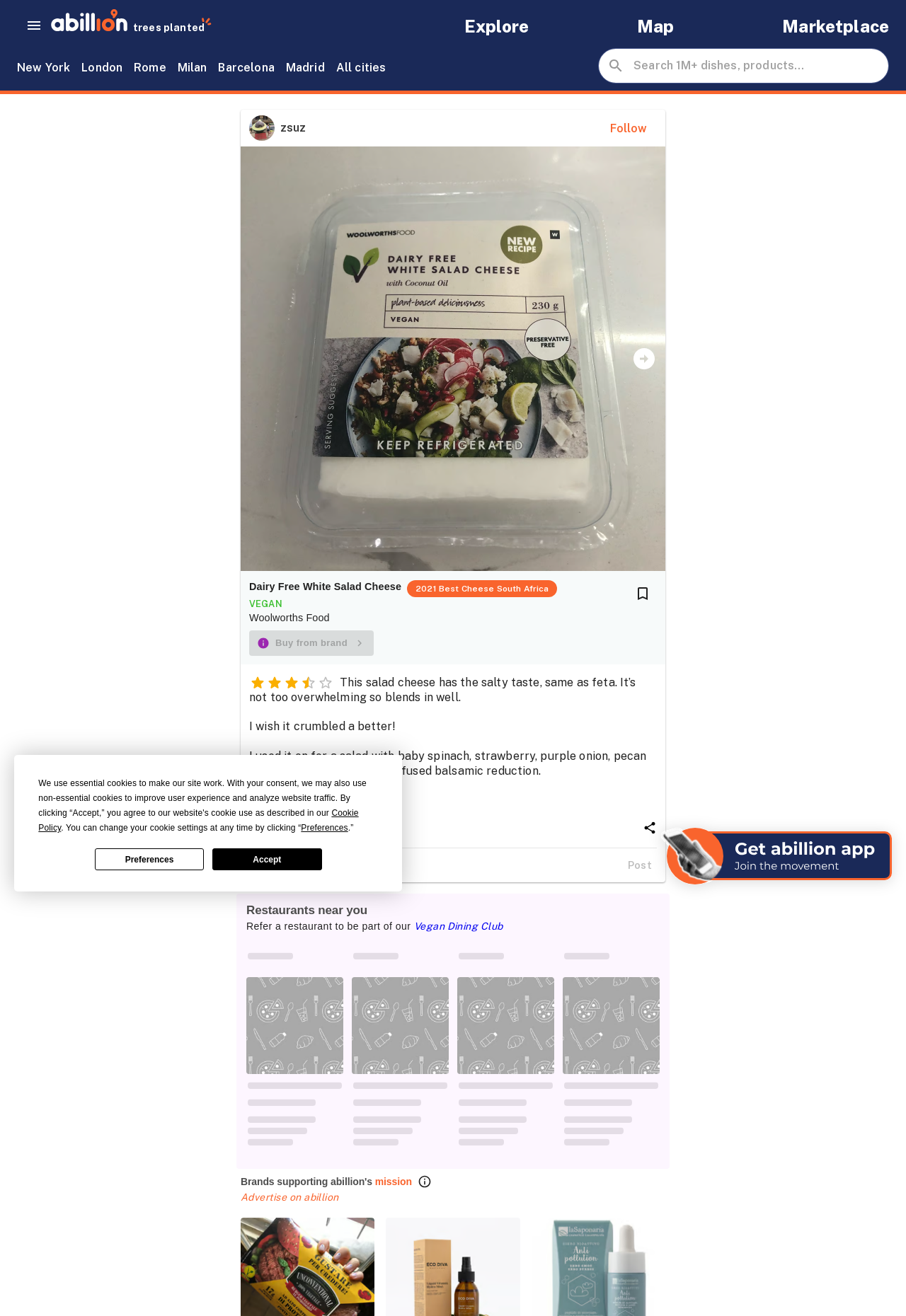Please find and generate the text of the main heading on the webpage.

Review of Dairy Free White Salad Cheese - Woolworths Food by zsuz